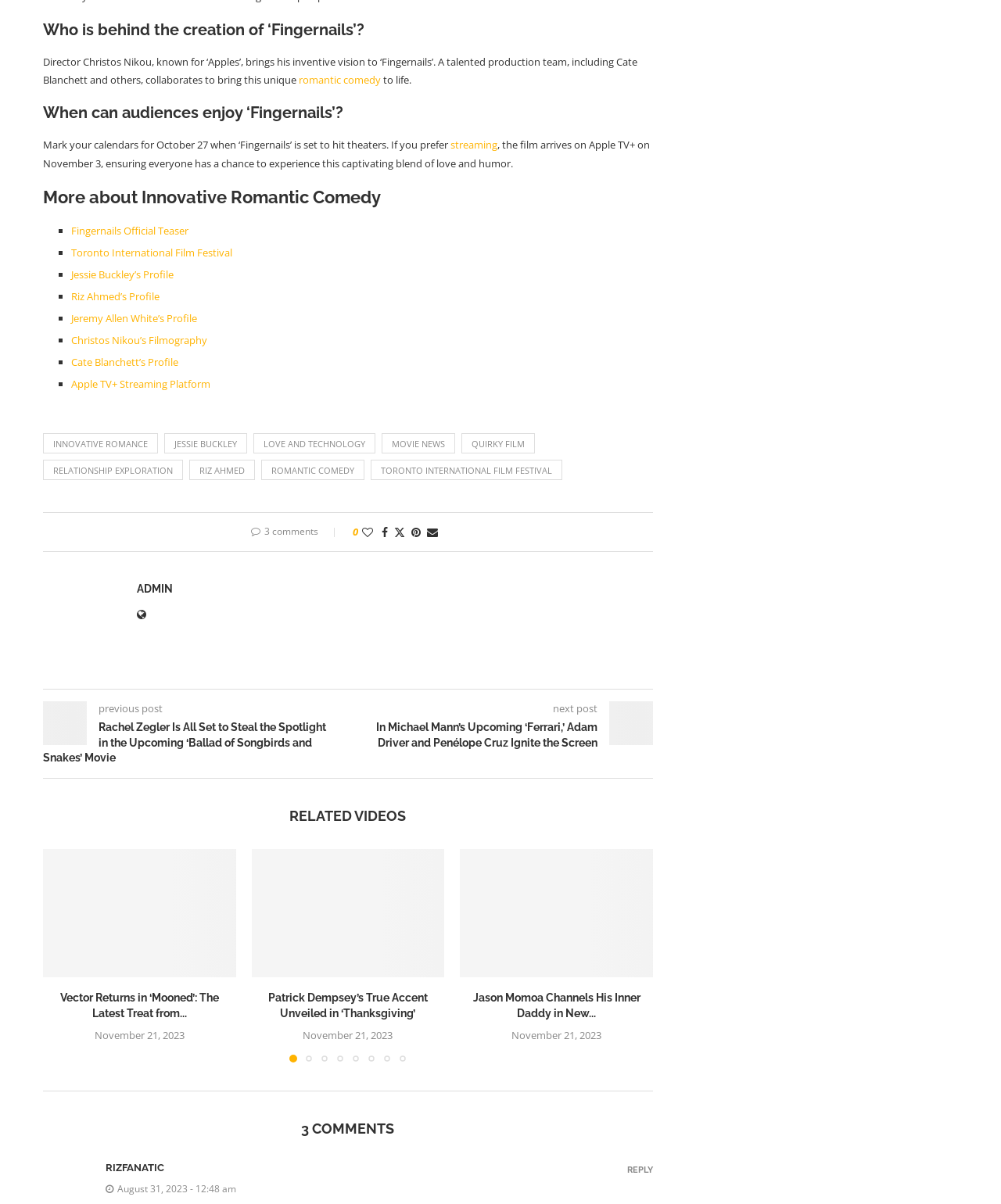Please identify the bounding box coordinates of the element's region that should be clicked to execute the following instruction: "Read the article about 'Rachel Zegler Is All Set to Steal the Spotlight in the Upcoming ‘Ballad of Songbirds and Snakes’ Movie'". The bounding box coordinates must be four float numbers between 0 and 1, i.e., [left, top, right, bottom].

[0.043, 0.598, 0.348, 0.636]